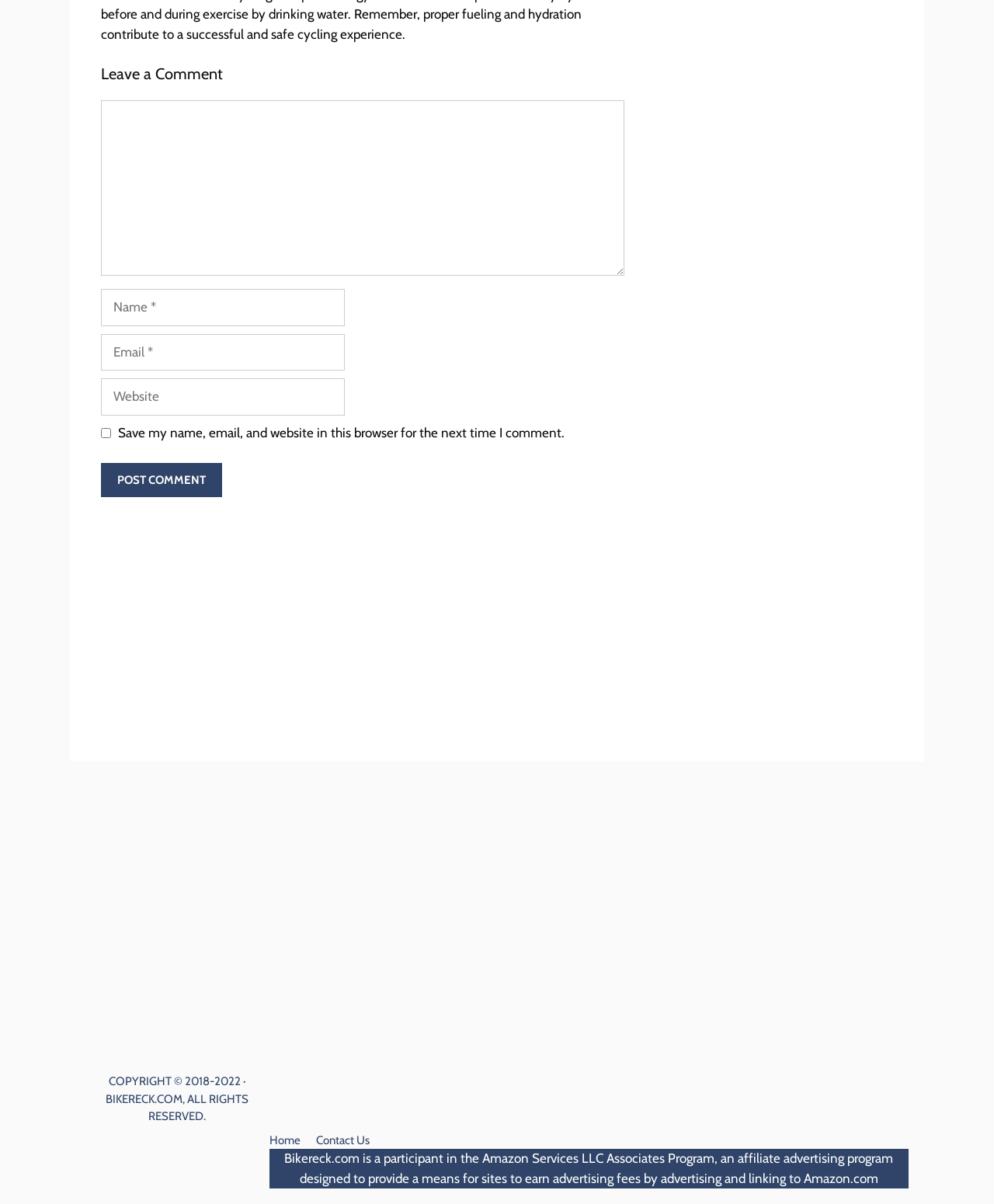Please identify the bounding box coordinates of the clickable area that will allow you to execute the instruction: "Click the Post Comment button".

[0.102, 0.384, 0.223, 0.413]